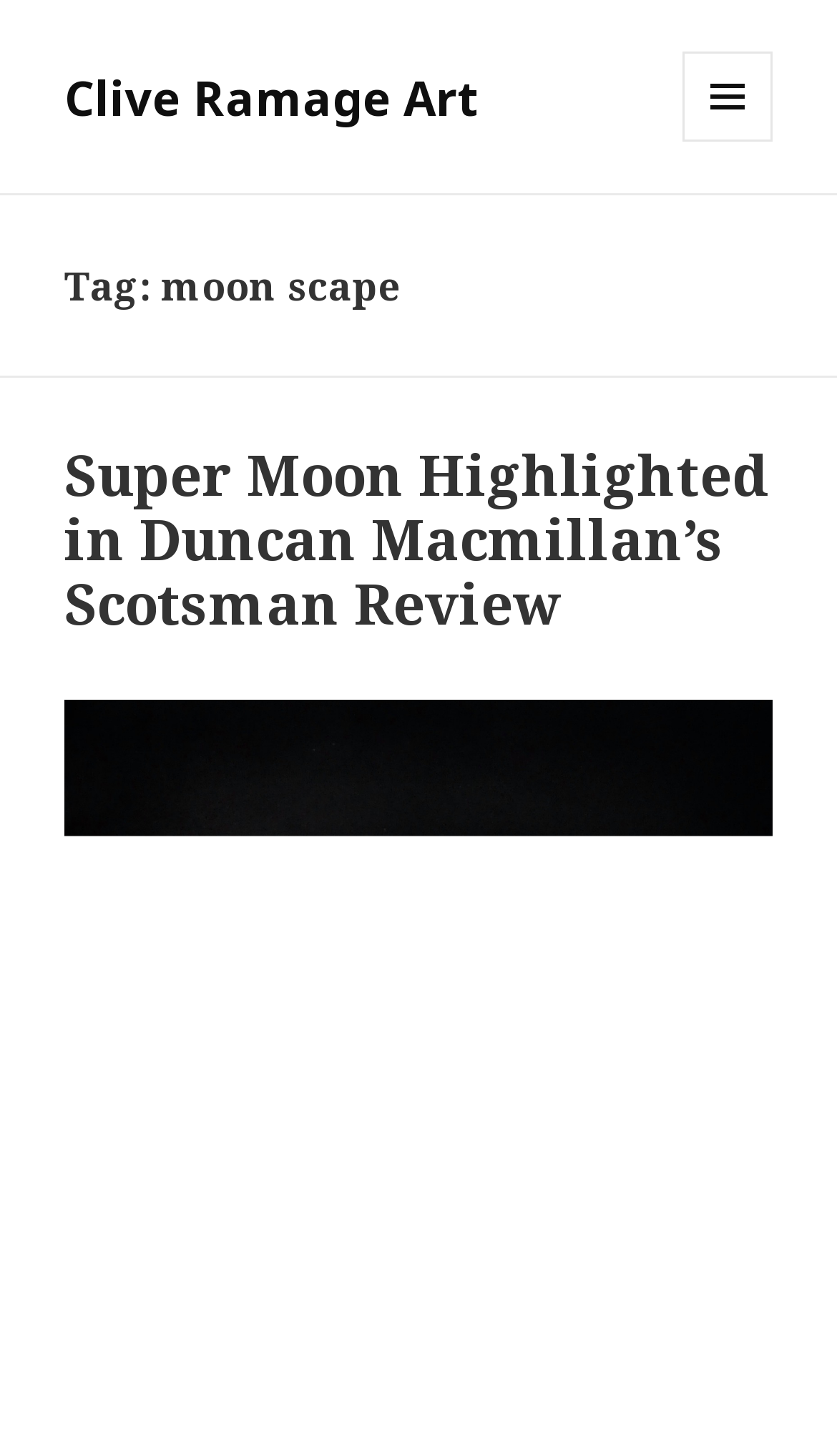Identify the main title of the webpage and generate its text content.

Tag: moon scape